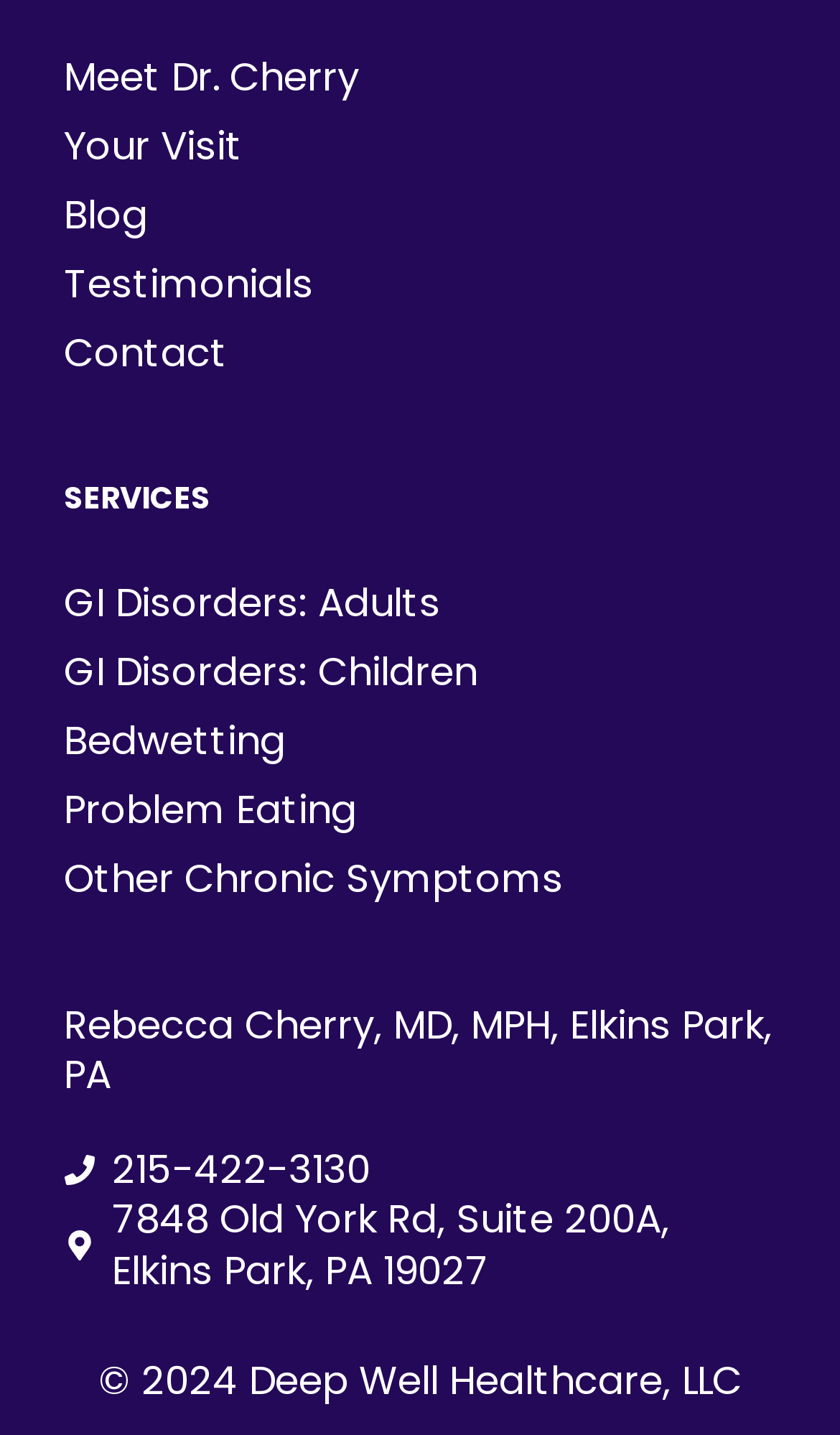Please identify the bounding box coordinates of the element's region that I should click in order to complete the following instruction: "Click Meet Dr. Cherry". The bounding box coordinates consist of four float numbers between 0 and 1, i.e., [left, top, right, bottom].

[0.076, 0.03, 0.924, 0.078]